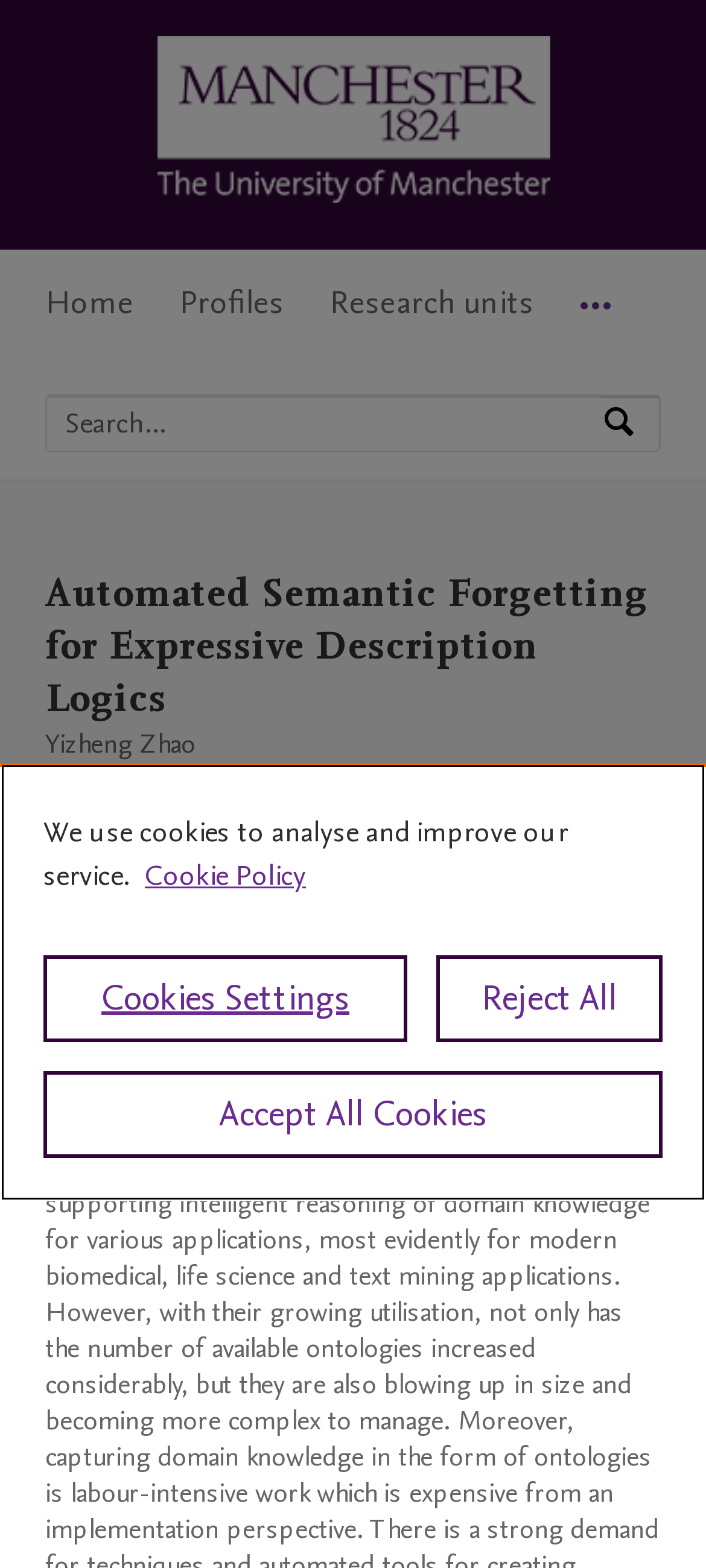Produce an elaborate caption capturing the essence of the webpage.

The webpage is about a research project titled "Automated Semantic Forgetting for Expressive Description Logics" at the University of Manchester. At the top left corner, there is a link to skip to main navigation, search, and main content. Next to it, there is a university logo and a link to the university's research explorer homepage.

Below the logo, there is a main navigation menu with four items: Home, Profiles, Research units, and More navigation options. To the right of the navigation menu, there is a search bar with a placeholder text "Search by expertise, name or affiliation" and a search button.

On the main content area, there is a section about a researcher, Yizheng Zhao, with a link to the Department of Computer Science. Below it, there is a section about a student thesis, with details about the degree and field of study.

Further down, there is an abstract section with a heading. At the bottom of the page, there is a cookie banner with a privacy alert dialog. The dialog has a message about the use of cookies, a link to more information, and three buttons to manage cookie settings: Cookies Settings, Reject All, and Accept All Cookies.